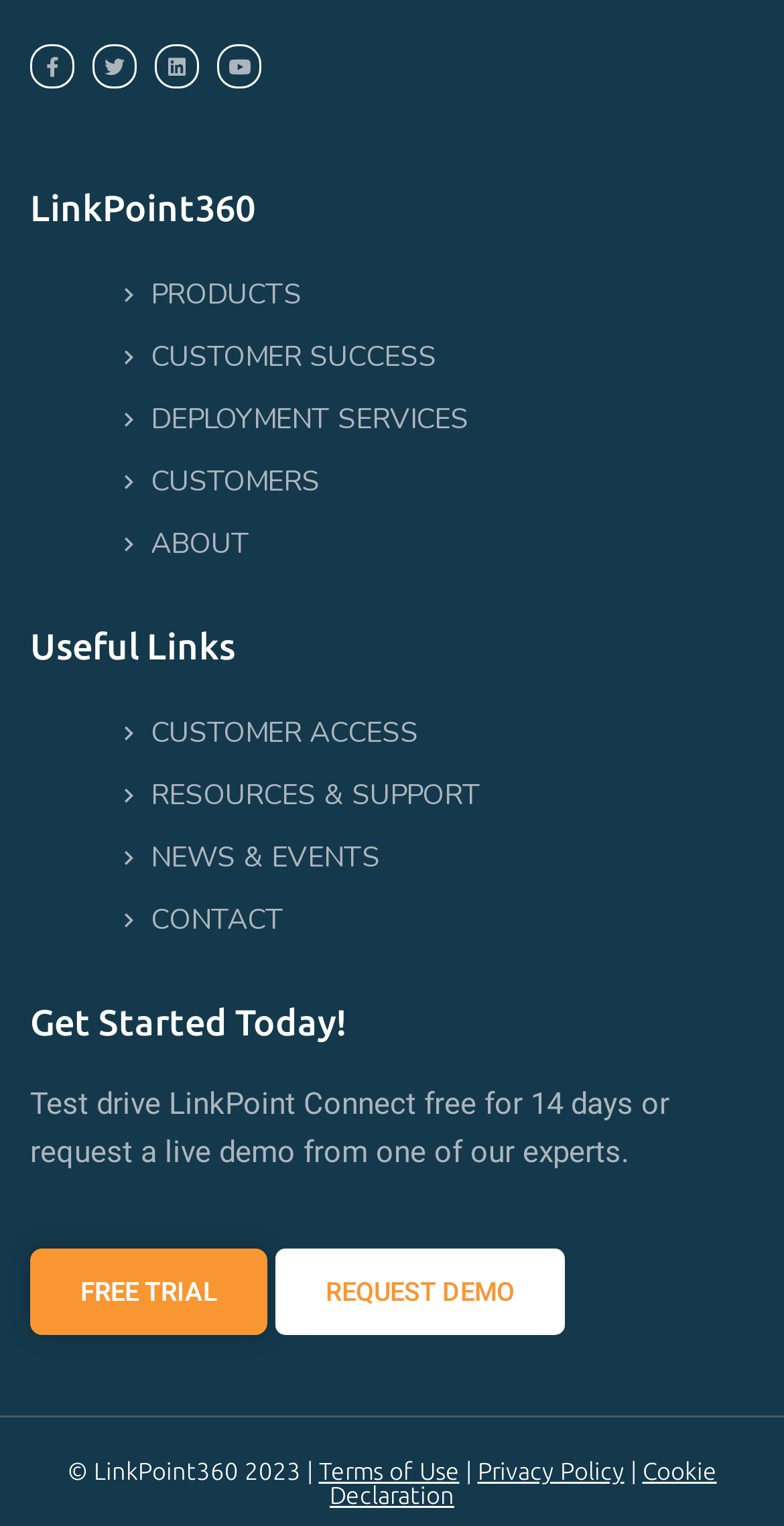Provide a one-word or short-phrase answer to the question:
What are the three main categories of links on the webpage?

Products, Customer Success, and About